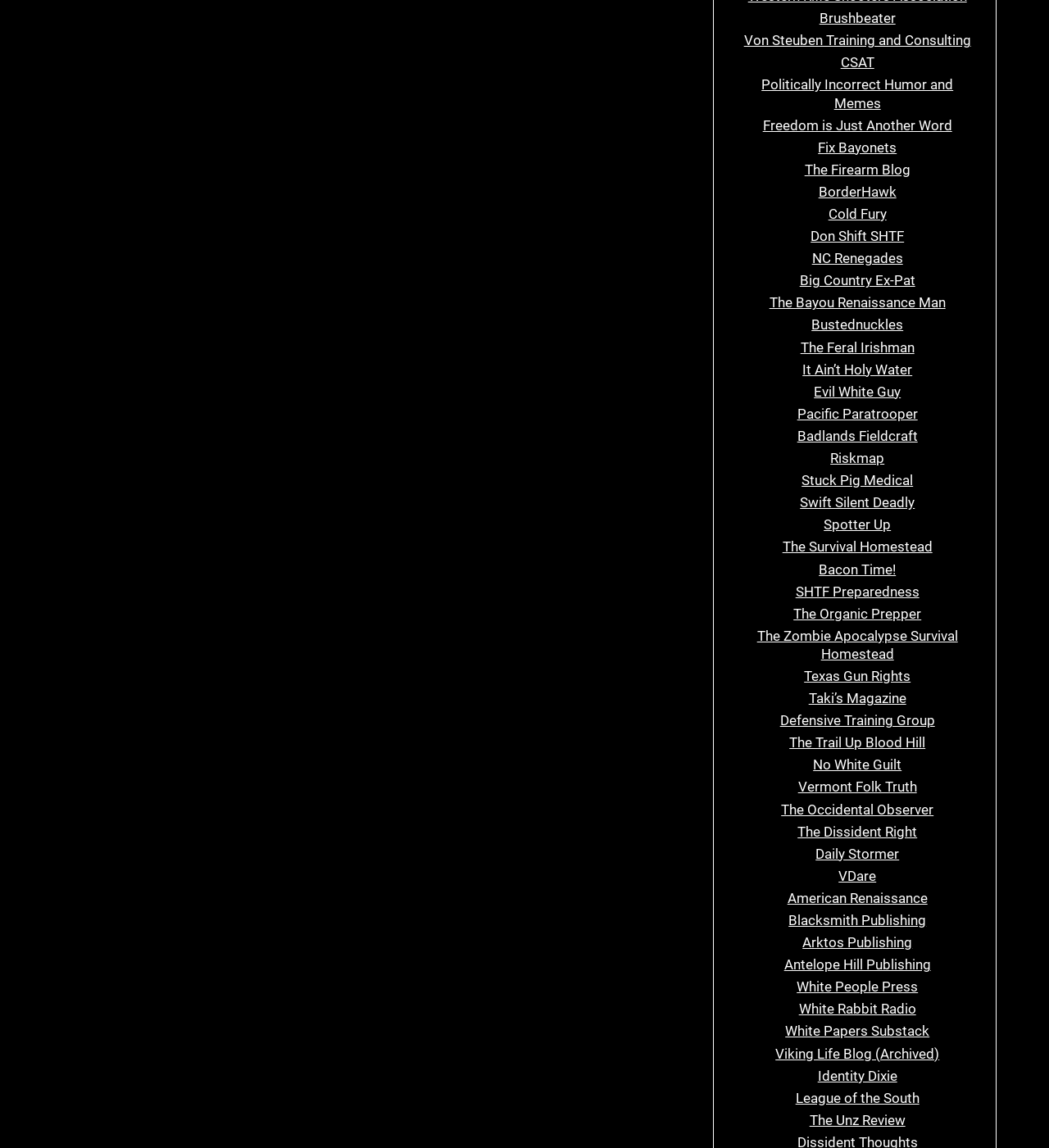Extract the bounding box coordinates for the UI element described as: "BorderHawk".

[0.78, 0.16, 0.854, 0.174]